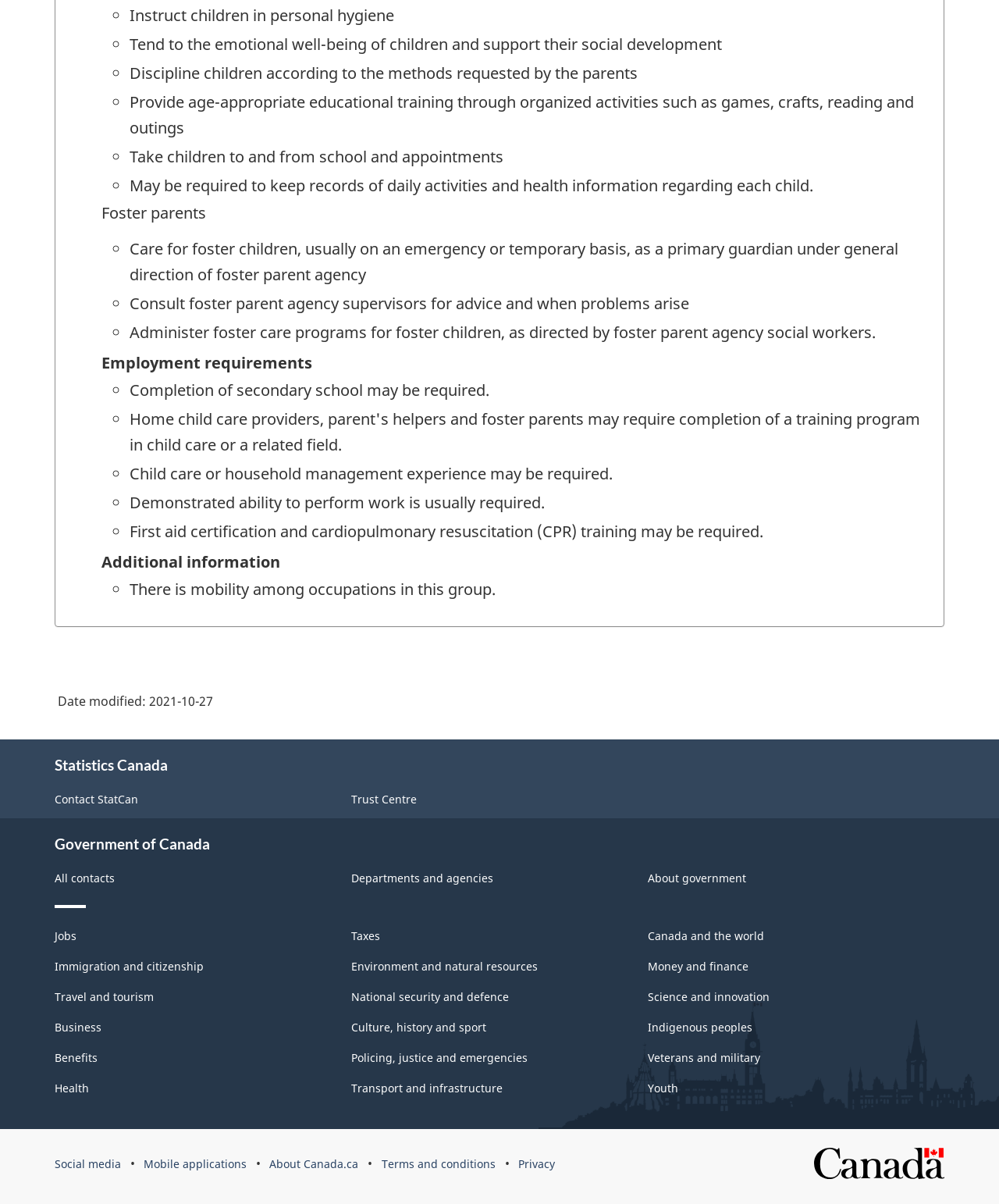Answer the question using only a single word or phrase: 
What is the purpose of the 'Employment requirements' section?

To list necessary qualifications